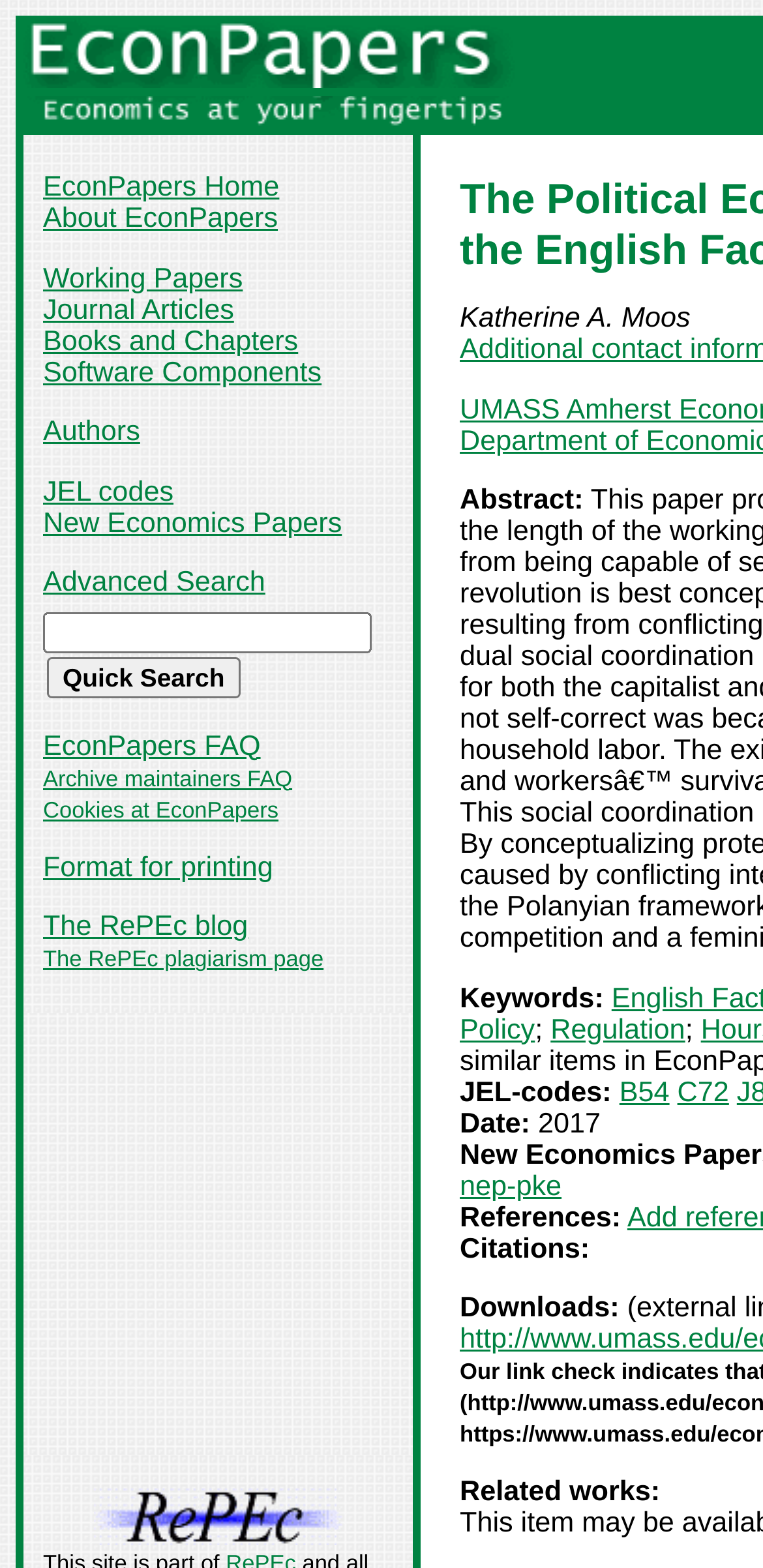What is the name of the blog mentioned on the webpage?
Please provide a comprehensive answer based on the information in the image.

I found a link on the webpage with the text 'The RePEc blog', which suggests that it is a blog related to the RePEc project or community.